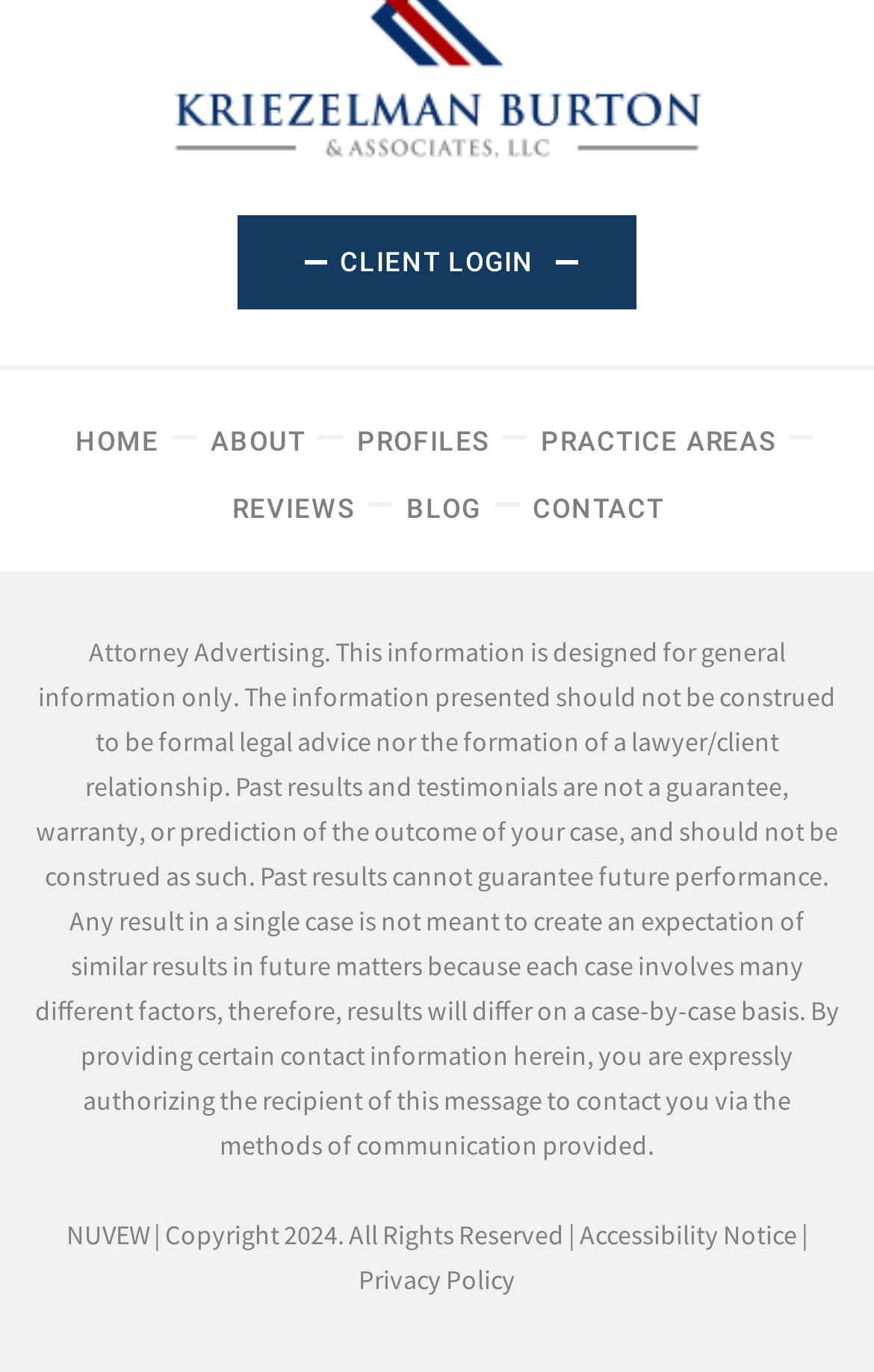From the element description HOME, predict the bounding box coordinates of the UI element. The coordinates must be specified in the format (top-left x, top-left y, bottom-right x, bottom-right y) and should be within the 0 to 1 range.

None